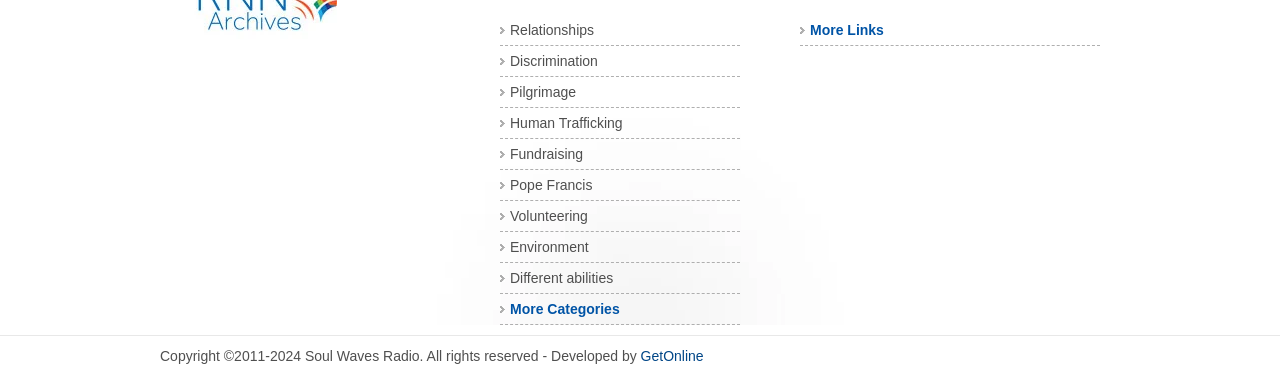Respond to the following question using a concise word or phrase: 
What is the text at the bottom of the webpage?

Copyright information